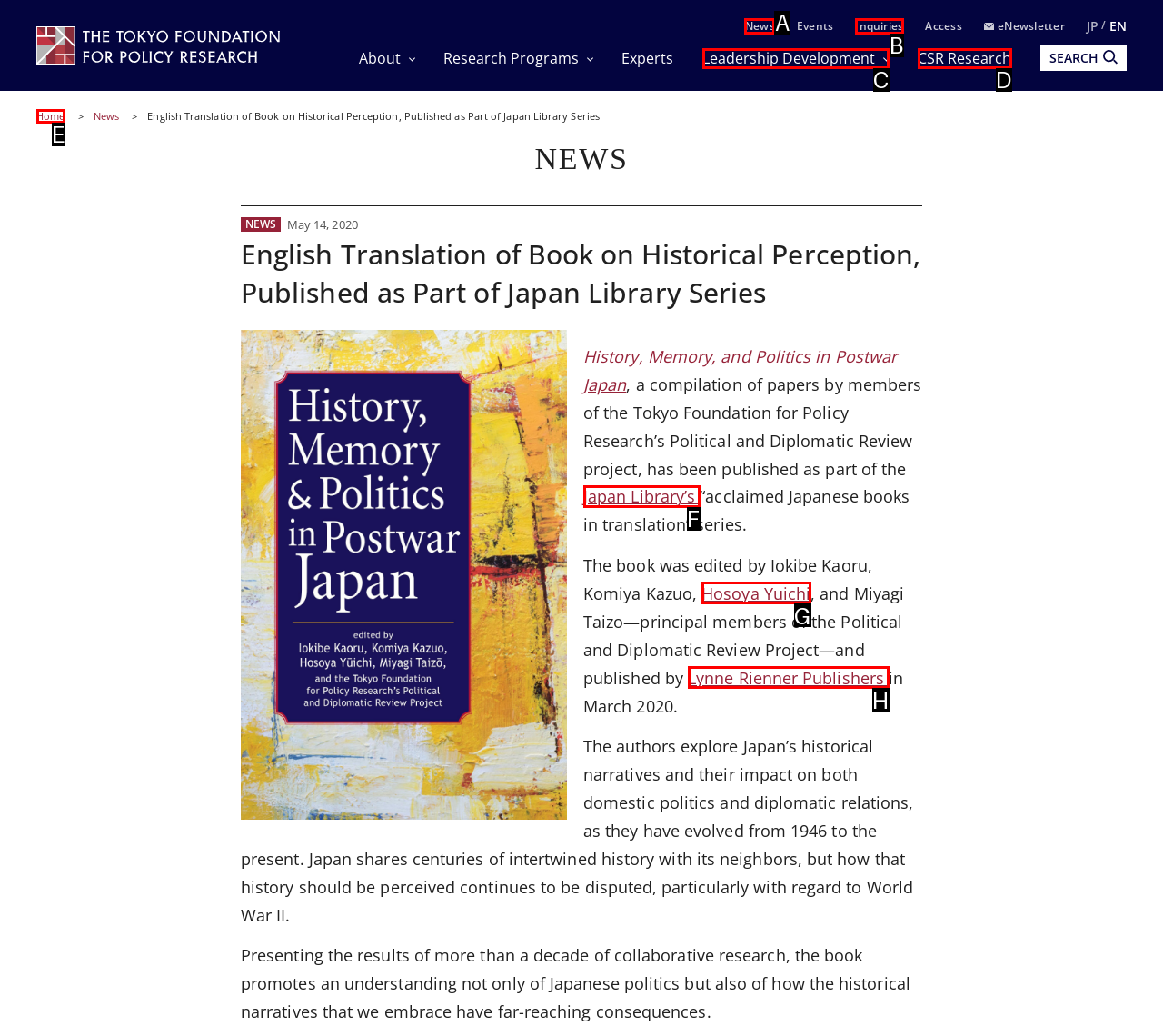Match the description to the correct option: Hosoya Yuichi
Provide the letter of the matching option directly.

G